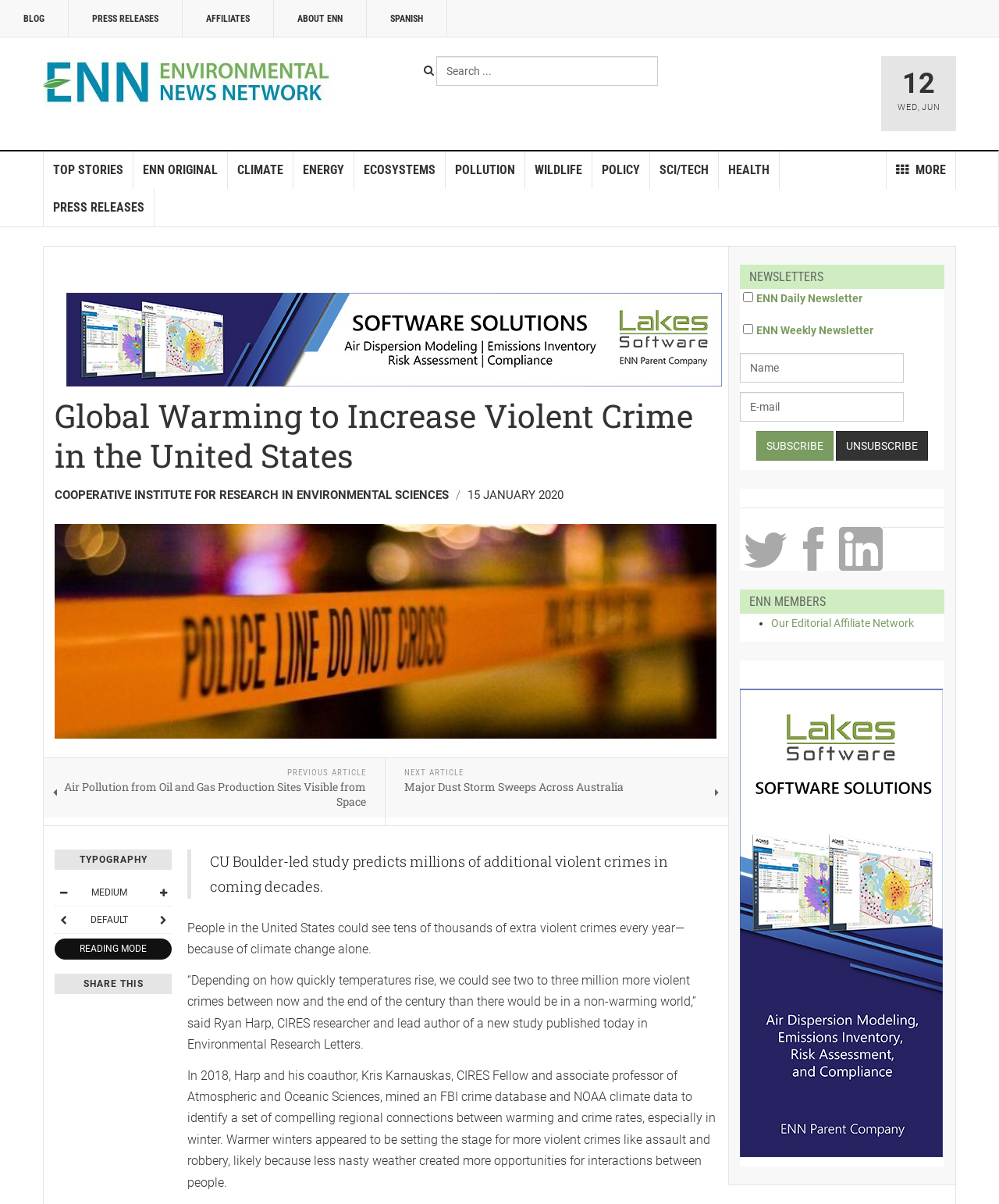Please provide the bounding box coordinates for the element that needs to be clicked to perform the instruction: "Search for environmental news". The coordinates must consist of four float numbers between 0 and 1, formatted as [left, top, right, bottom].

[0.436, 0.047, 0.658, 0.071]